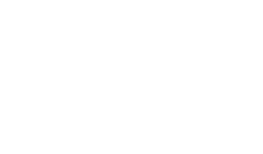Use a single word or phrase to answer the question:
What is the focus of the brand's aesthetics?

Refined aesthetics